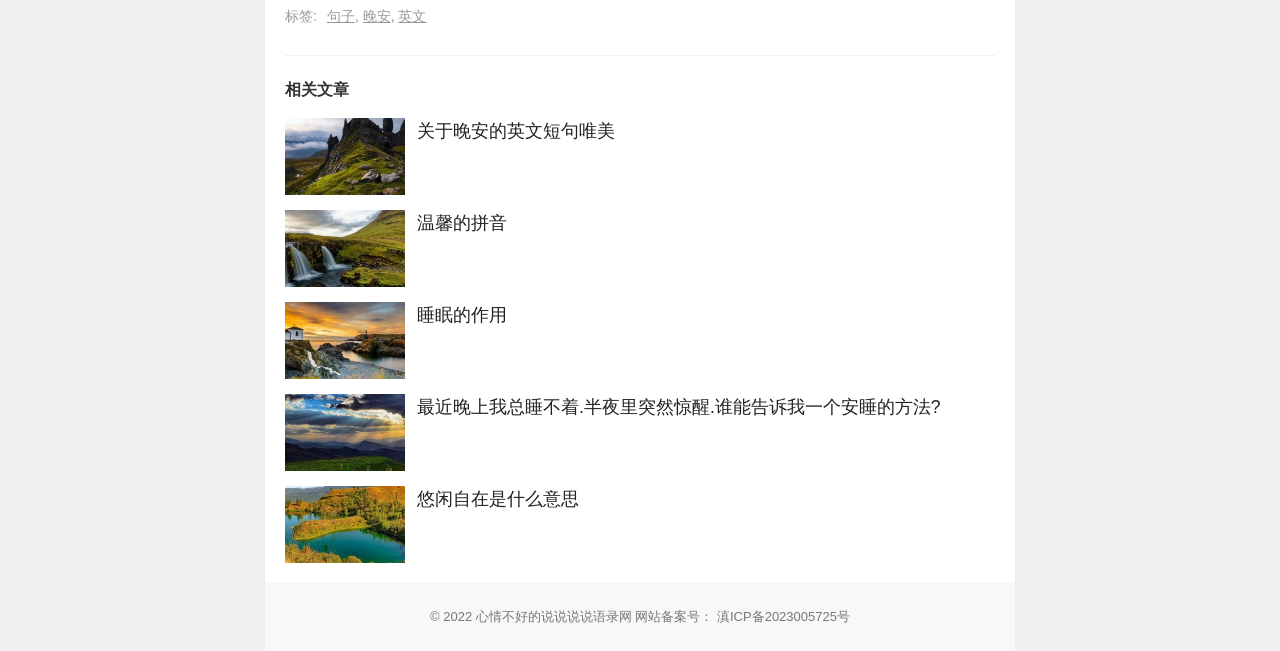Please give the bounding box coordinates of the area that should be clicked to fulfill the following instruction: "Read the article about '温馨的拼音'". The coordinates should be in the format of four float numbers from 0 to 1, i.e., [left, top, right, bottom].

[0.223, 0.323, 0.316, 0.441]